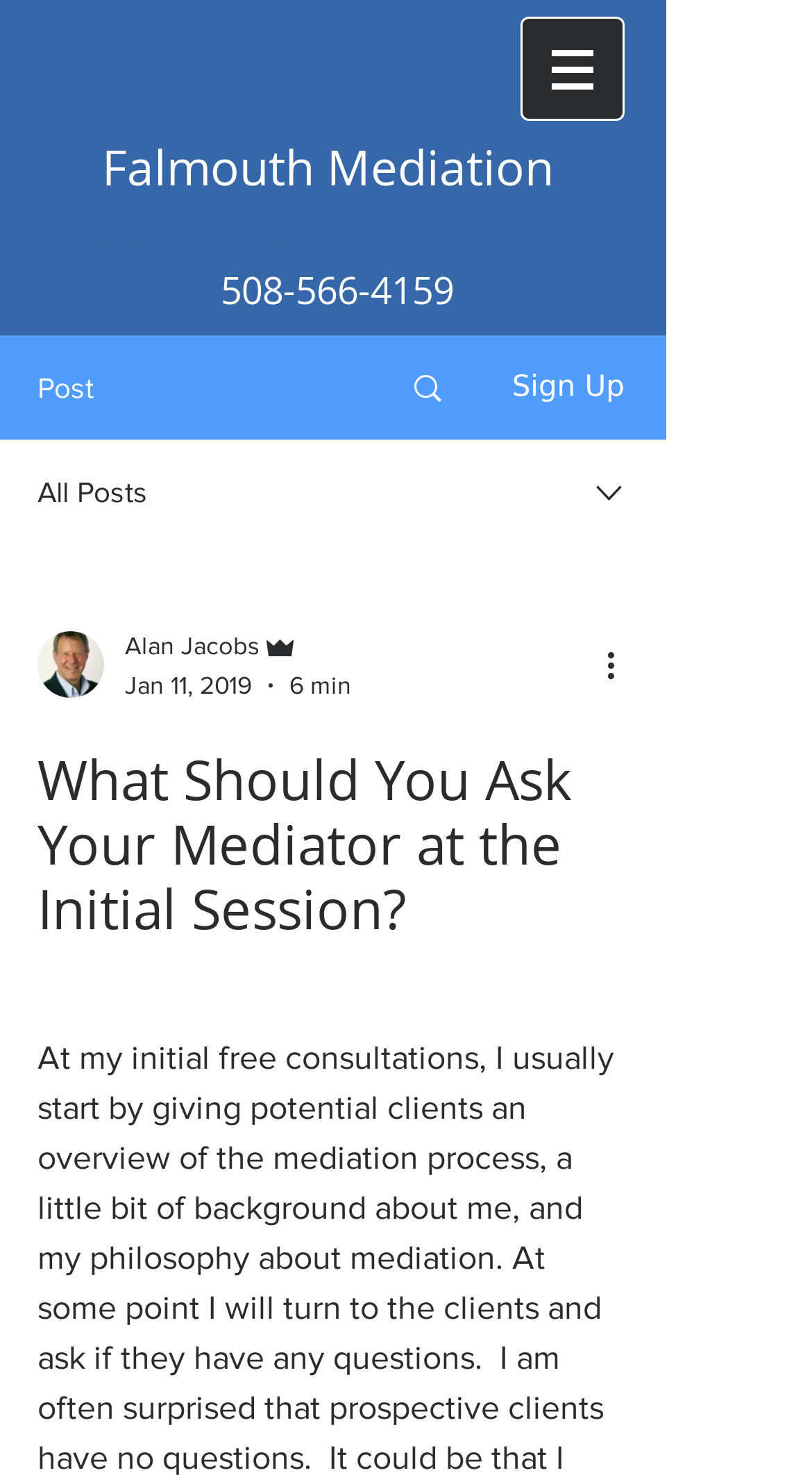Answer the following inquiry with a single word or phrase:
How many images are on the webpage?

6